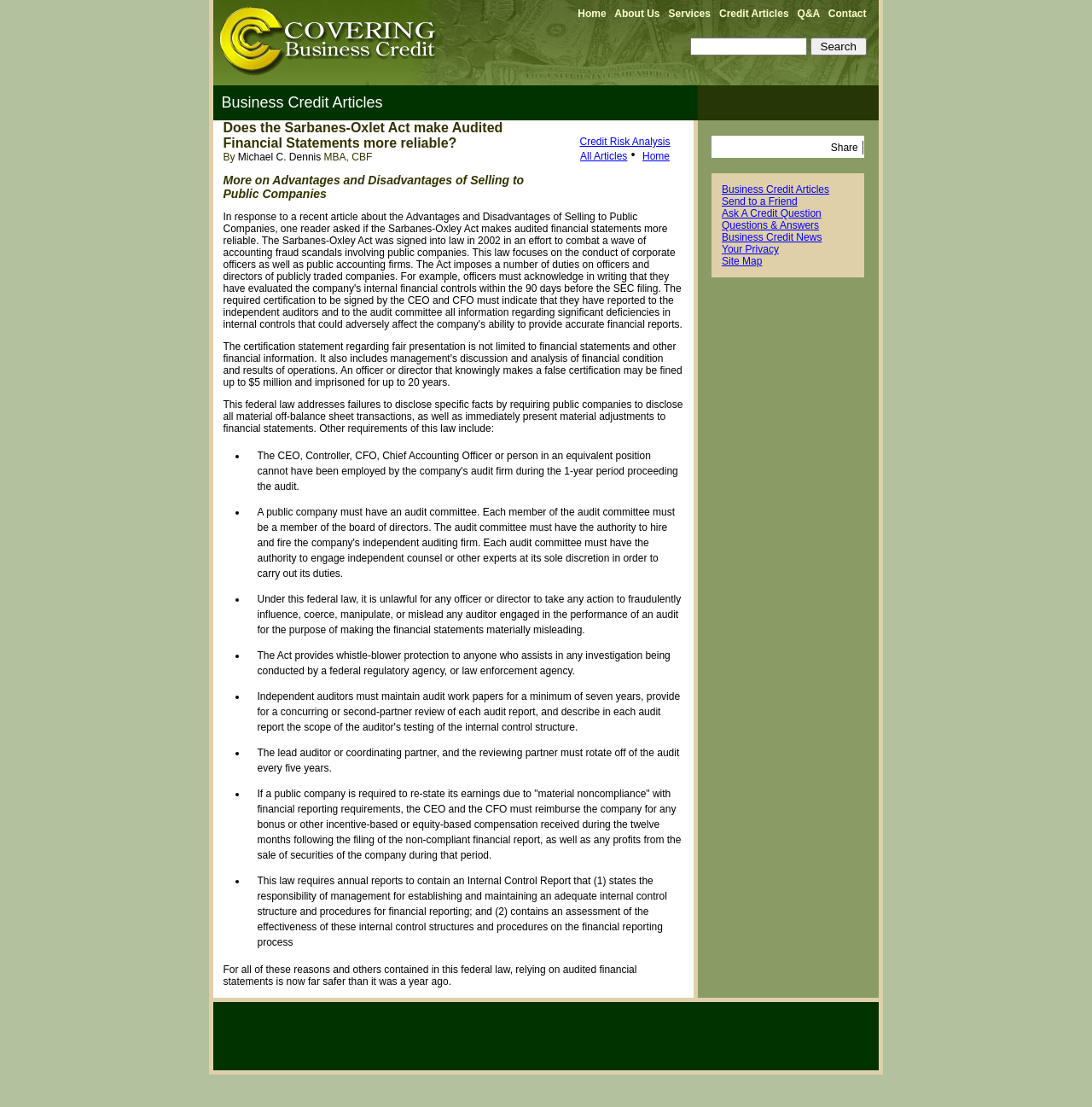Could you indicate the bounding box coordinates of the region to click in order to complete this instruction: "Search for something".

[0.742, 0.034, 0.793, 0.05]